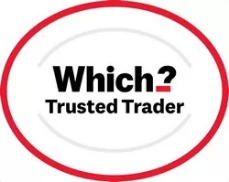Using the information from the screenshot, answer the following question thoroughly:
What does the logo serve as?

According to the caption, the logo serves as a mark of trust, guiding individuals toward reputable options in various service sectors, which implies that it is a symbol of trustworthiness.